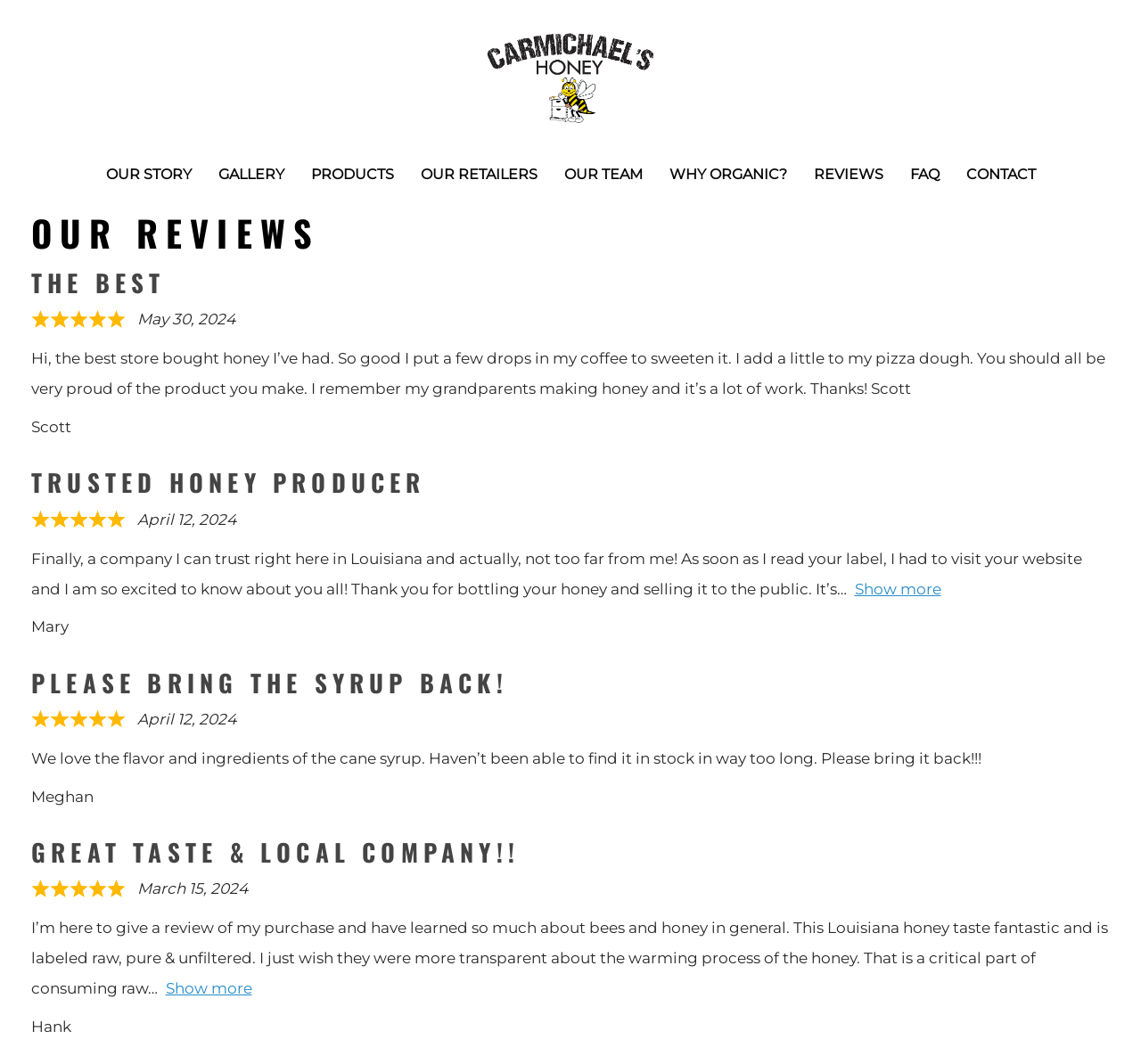Create a full and detailed caption for the entire webpage.

The webpage is about Carmichael's Honey, a company that produces and sells honey products. At the top of the page, there is a logo of Carmichael's Honey, which is an image of a bee and a honeycomb. Below the logo, there is a navigation menu with links to different sections of the website, including "OUR STORY", "GALLERY", "PRODUCTS", "OUR RETAILERS", "OUR TEAM", "WHY ORGANIC?", "REVIEWS", "FAQ", and "CONTACT".

The main content of the page is a section titled "OUR REVIEWS", which displays customer reviews of Carmichael's Honey products. There are multiple reviews listed, each with a heading that summarizes the review, a rating of 5 out of 5 stars, and a block of text that contains the customer's feedback. The reviews are arranged in a vertical list, with each review taking up a significant portion of the page.

Each review includes the customer's name and the date of the review. The reviews are generally positive, with customers praising the quality and taste of Carmichael's Honey products. Some customers also mention specific uses for the honey, such as adding it to coffee or pizza dough.

There are also "Show more" links at the bottom of some of the reviews, which suggest that there is more text to be displayed. The reviews are spaced out evenly, with a clear separation between each one. Overall, the page is focused on showcasing customer reviews and testimonials about Carmichael's Honey products.